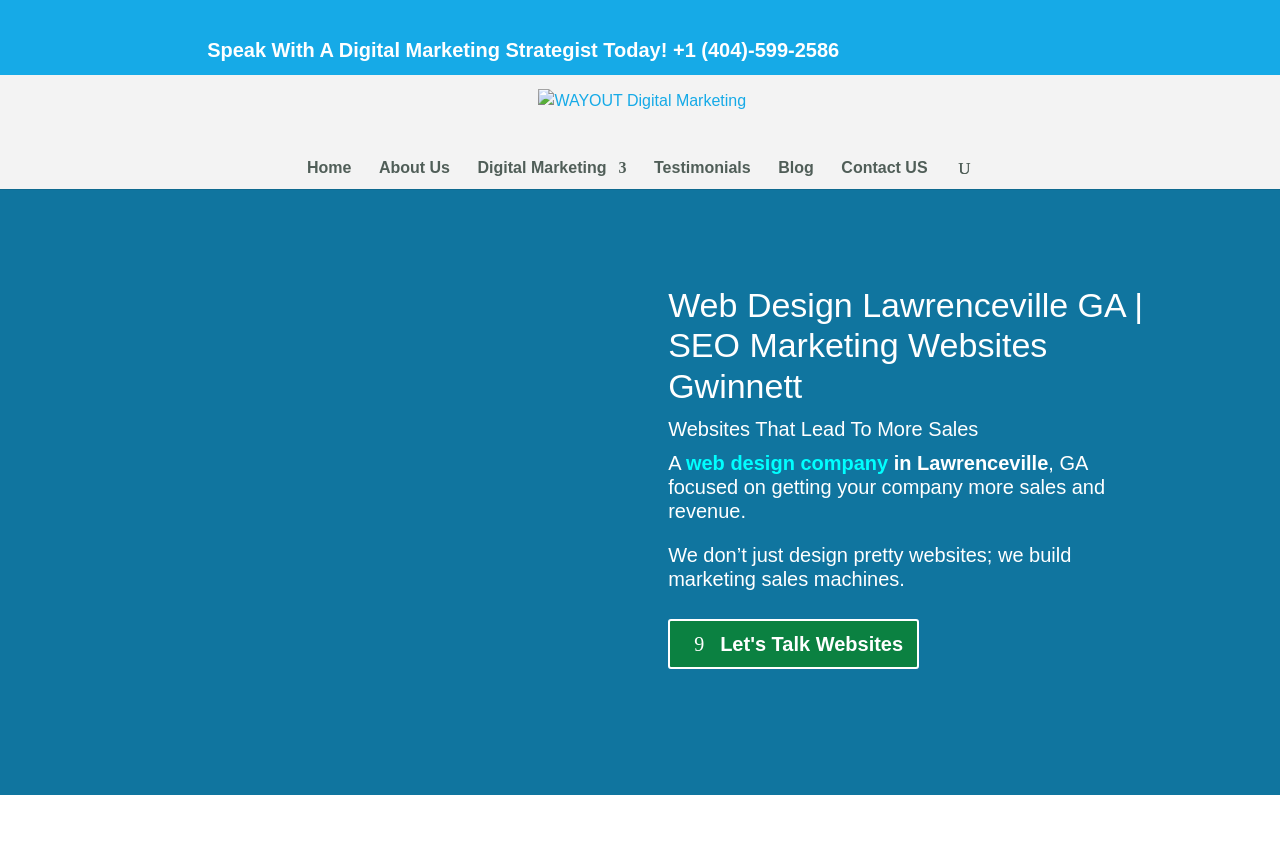How many social media links are there?
Based on the image, give a concise answer in the form of a single word or short phrase.

5